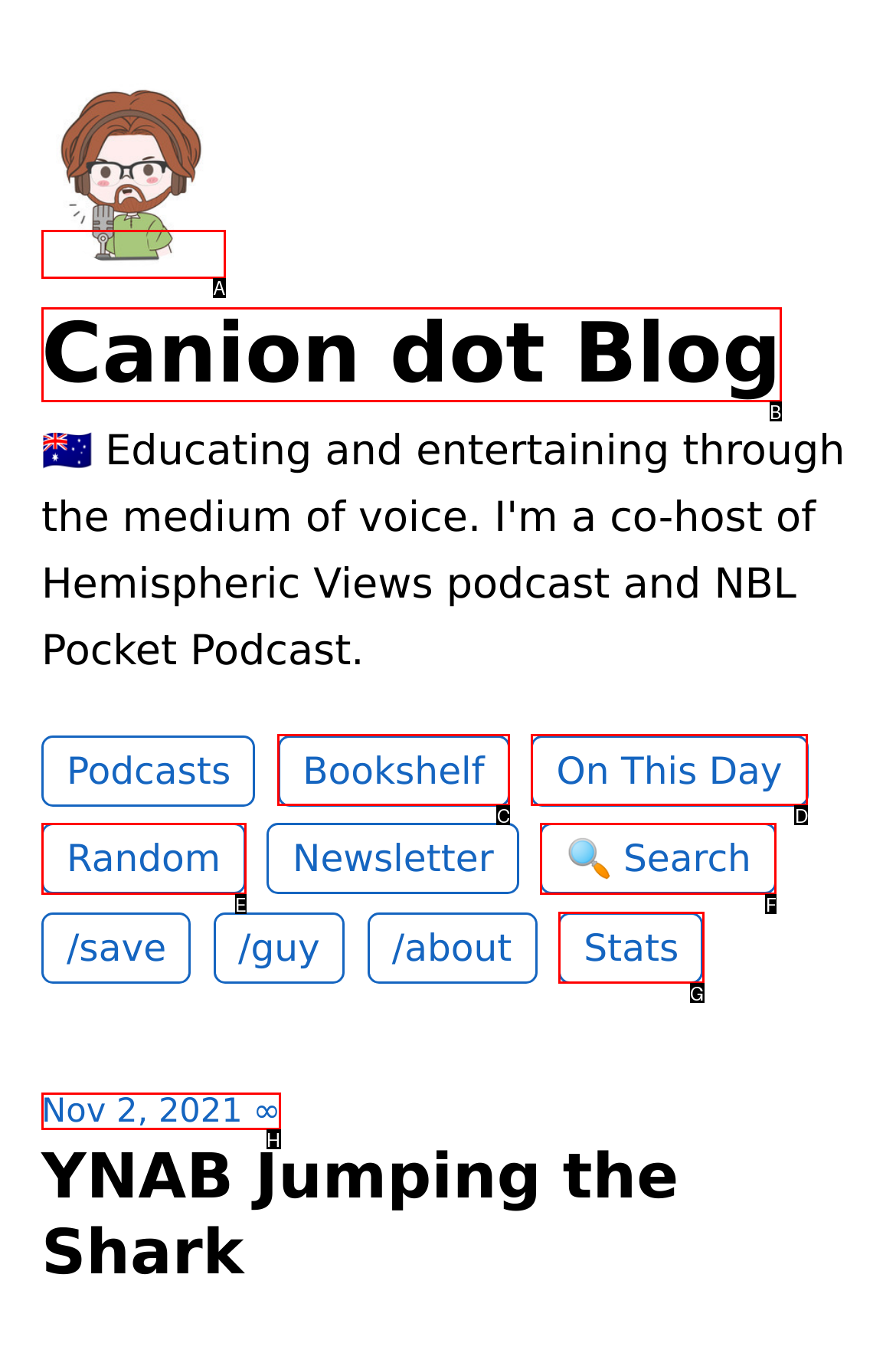Identify the option that corresponds to: Sapadere Canyon in Alanya
Respond with the corresponding letter from the choices provided.

None